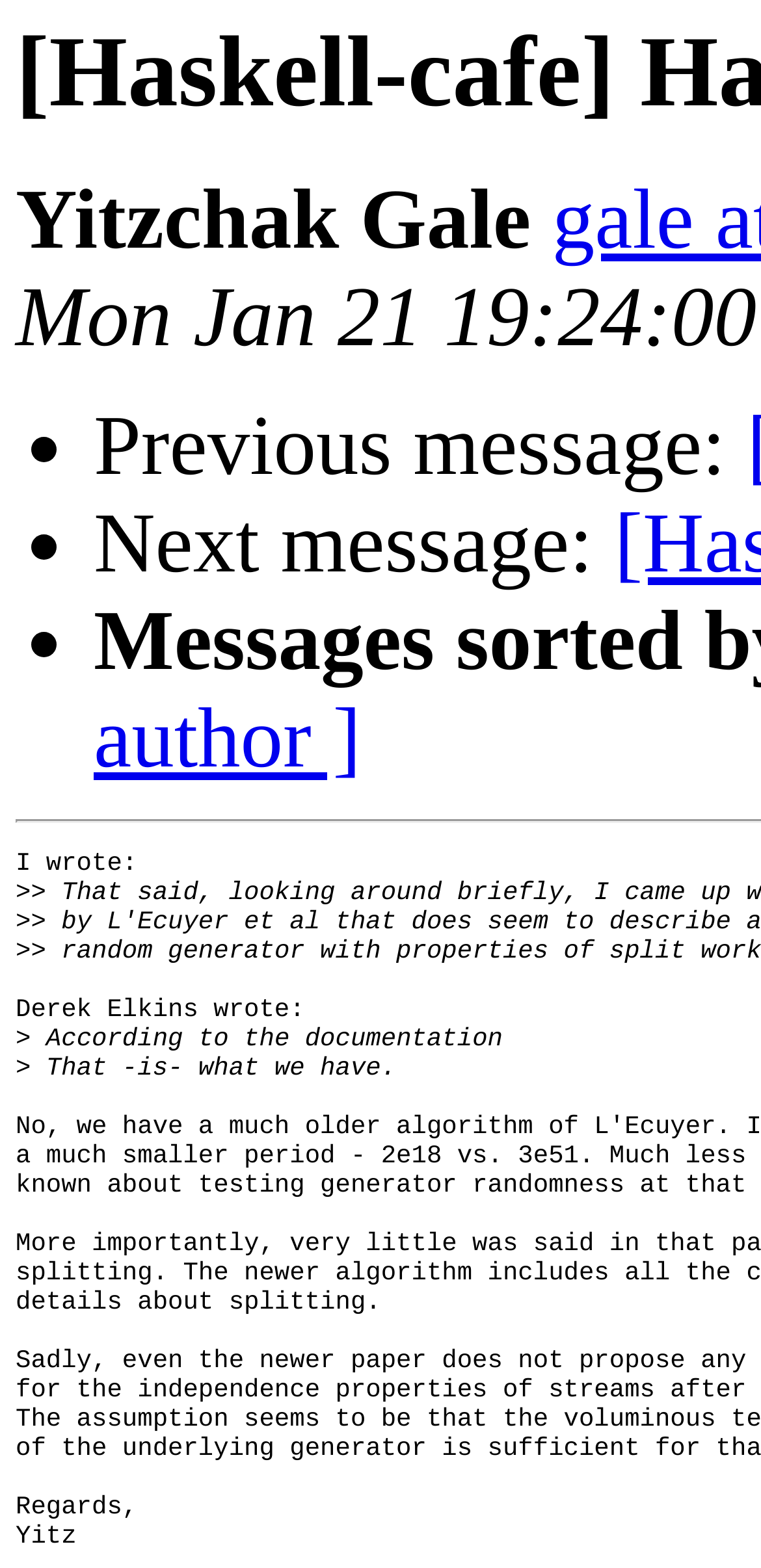What is the first word of Derek Elkins' message?
Look at the image and construct a detailed response to the question.

I looked at the static text element 'Derek Elkins wrote:
>' and the adjacent static text element 'According to the documentation
', which suggests that the first word of Derek Elkins' message is 'According'.